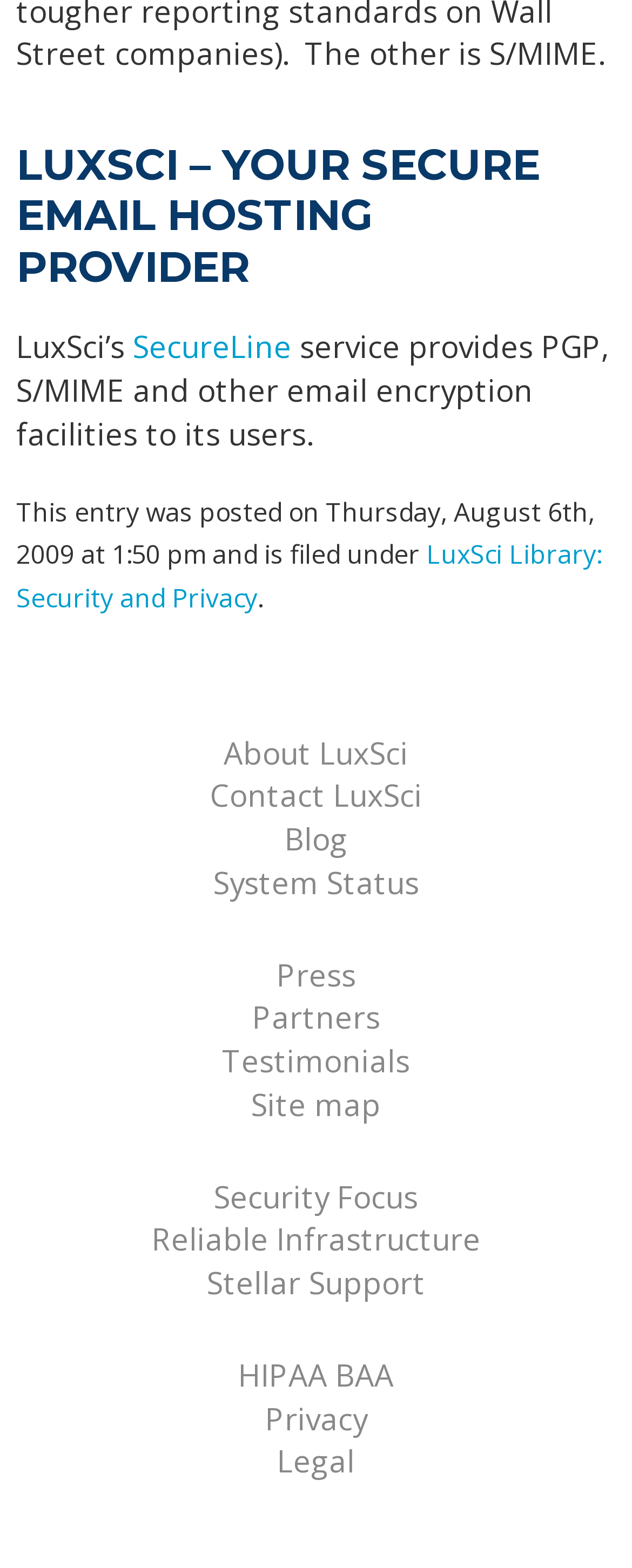Please provide a comprehensive response to the question based on the details in the image: What is the topic of the blog post?

The topic of the blog post can be found in the link element with the text 'LuxSci Library: Security and Privacy', which is located below the heading element.